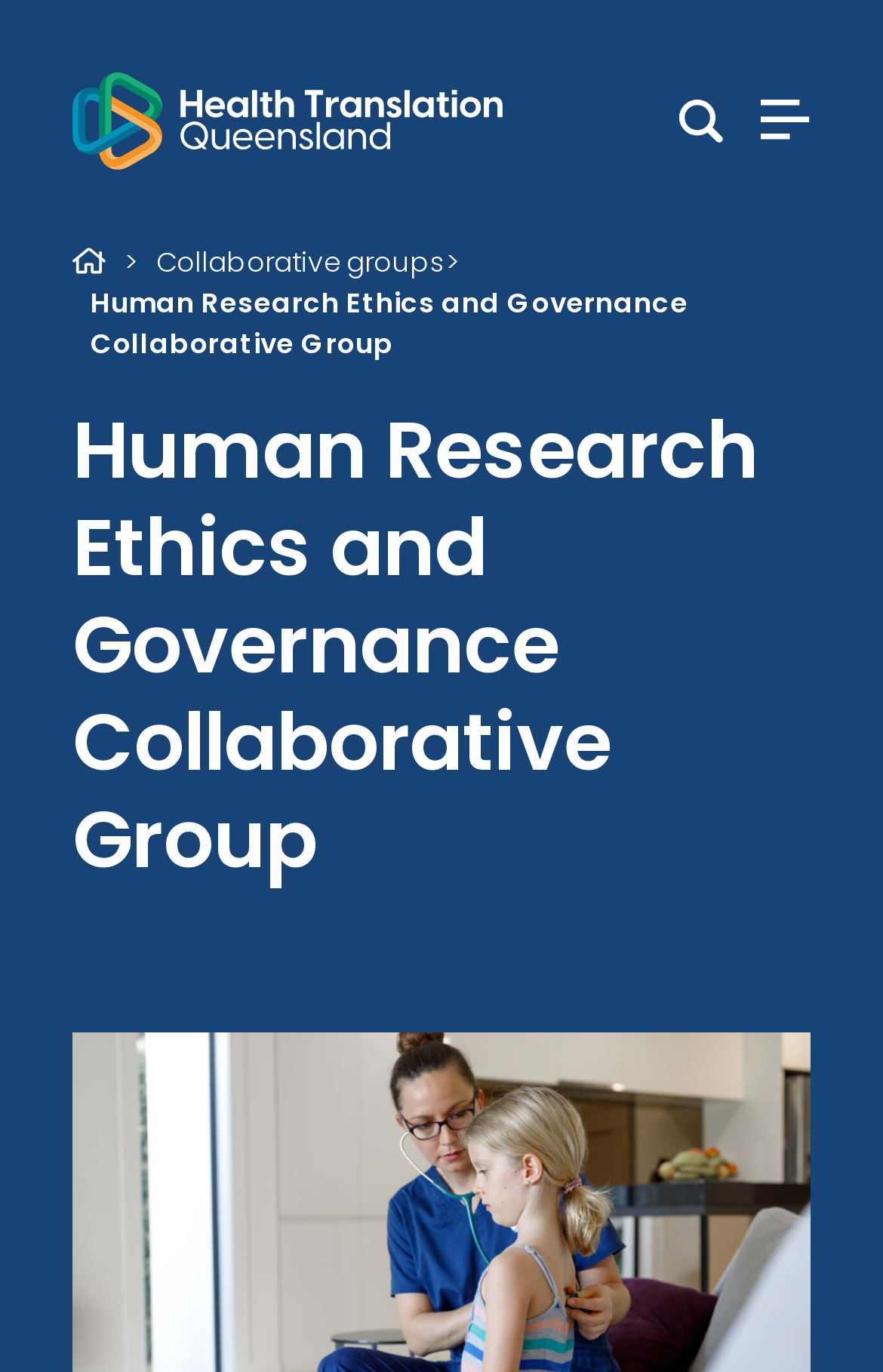Analyze the image and answer the question with as much detail as possible: 
Is the image of the organization's logo present on the webpage?

The image of the organization's logo is present on the webpage, as indicated by the image element with the OCR text 'Health Translation Queensland' and its bounding box coordinates.